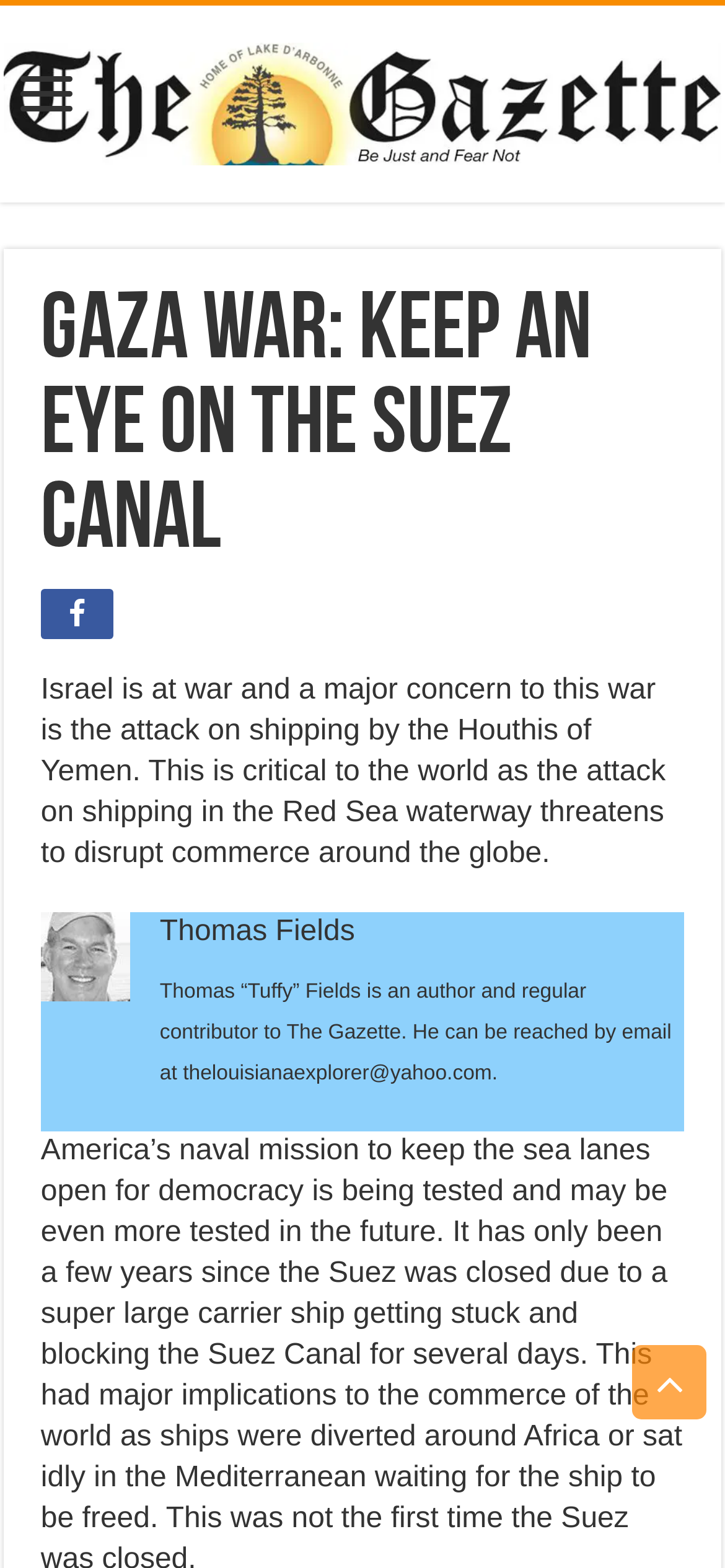What is the email address of the author?
Provide a short answer using one word or a brief phrase based on the image.

thelouisianaexplorer@yahoo.com